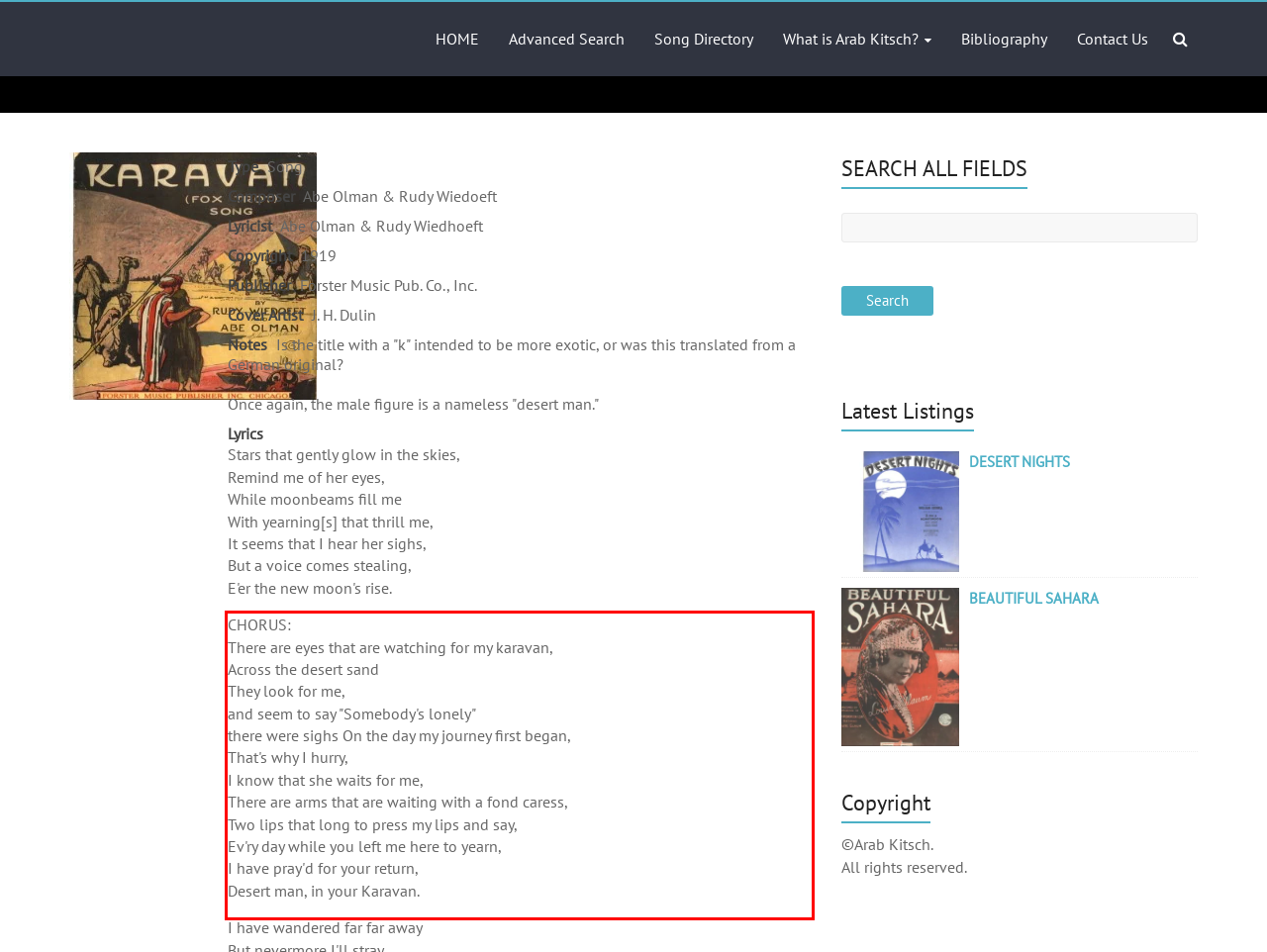Within the screenshot of the webpage, there is a red rectangle. Please recognize and generate the text content inside this red bounding box.

CHORUS: There are eyes that are watching for my karavan, Across the desert sand They look for me, and seem to say "Somebody's lonely" there were sighs On the day my journey first began, That's why I hurry, I know that she waits for me, There are arms that are waiting with a fond caress, Two lips that long to press my lips and say, Ev'ry day while you left me here to yearn, I have pray'd for your return, Desert man, in your Karavan.